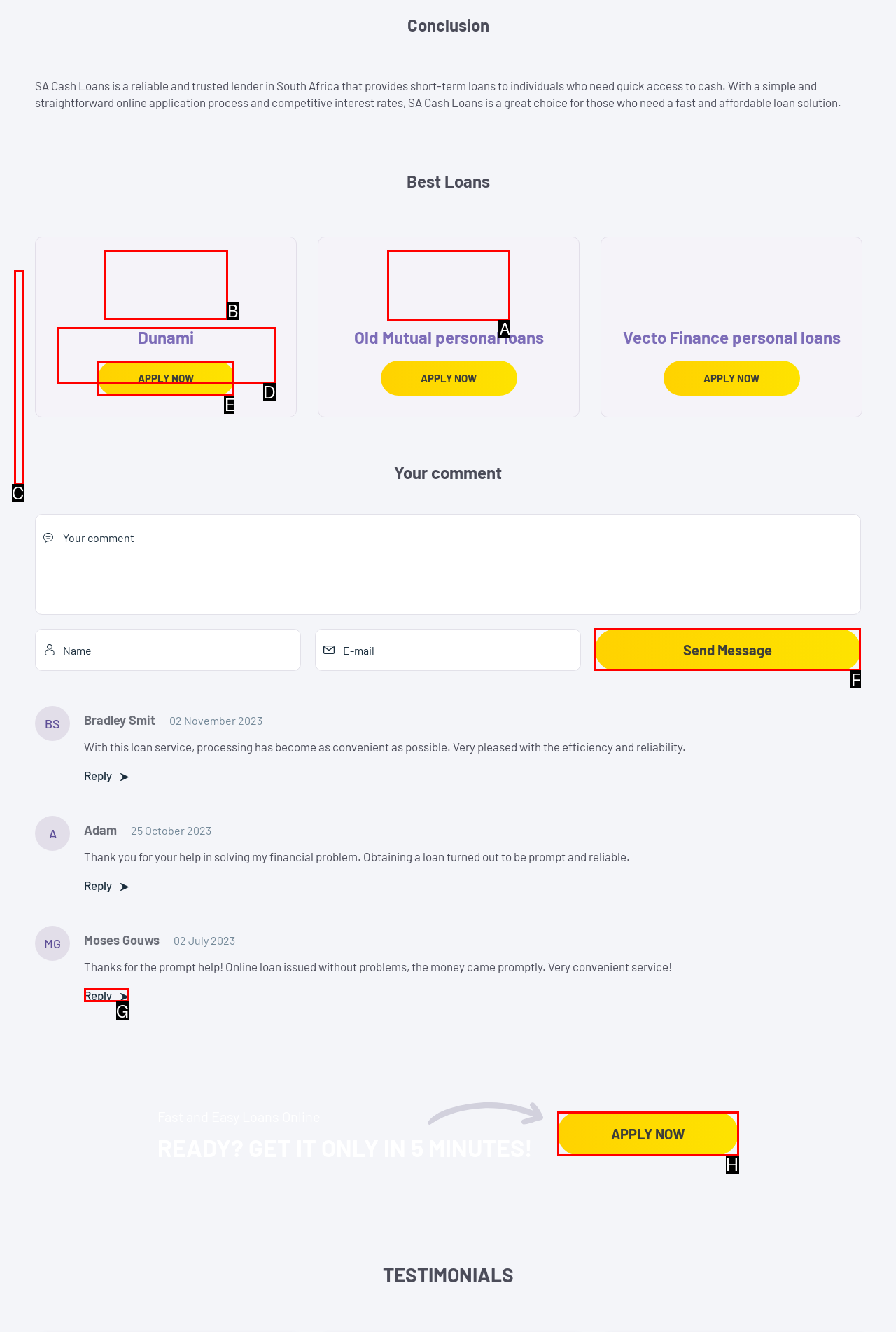For the task: Apply for Old Mutual personal loans, tell me the letter of the option you should click. Answer with the letter alone.

B